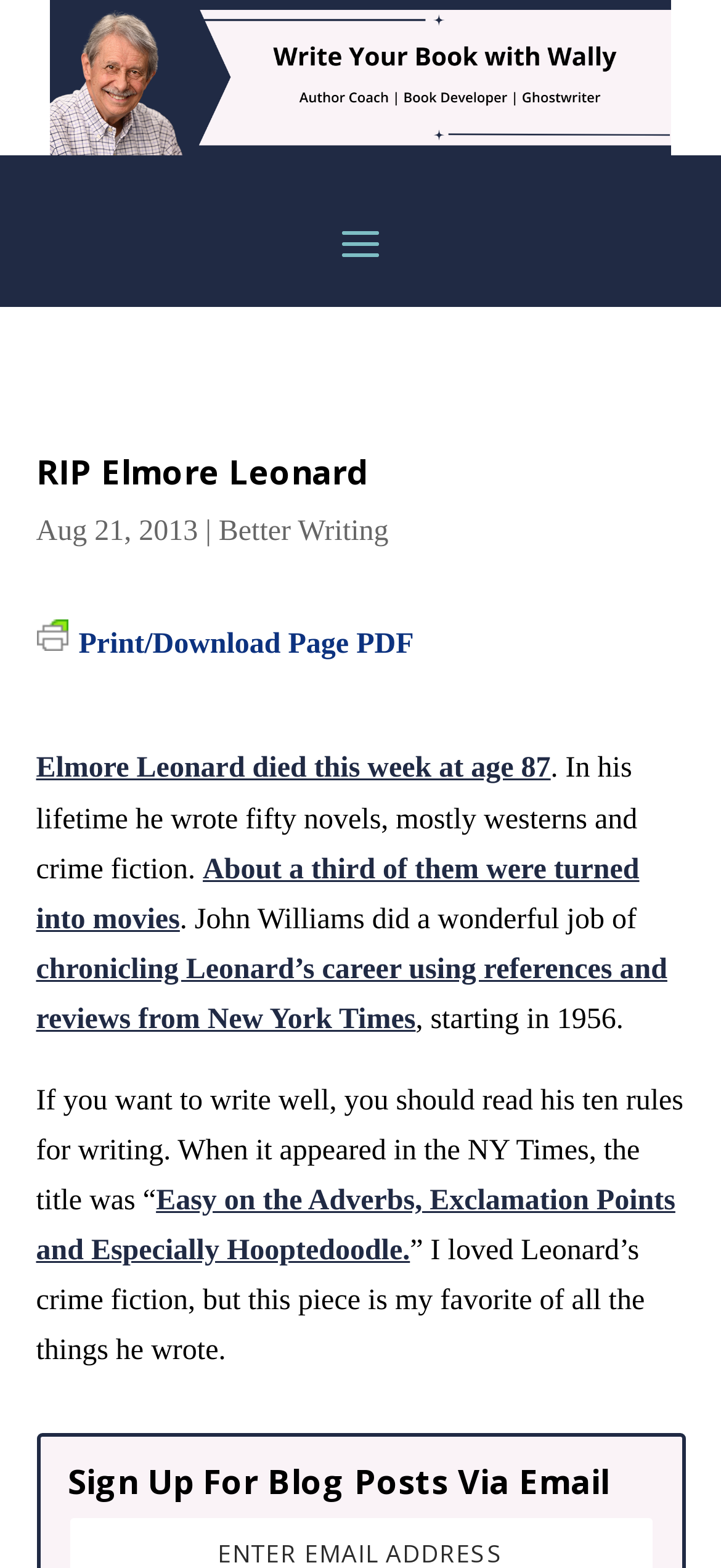What is the title of the blog post section?
Using the image, answer in one word or phrase.

Sign Up For Blog Posts Via Email